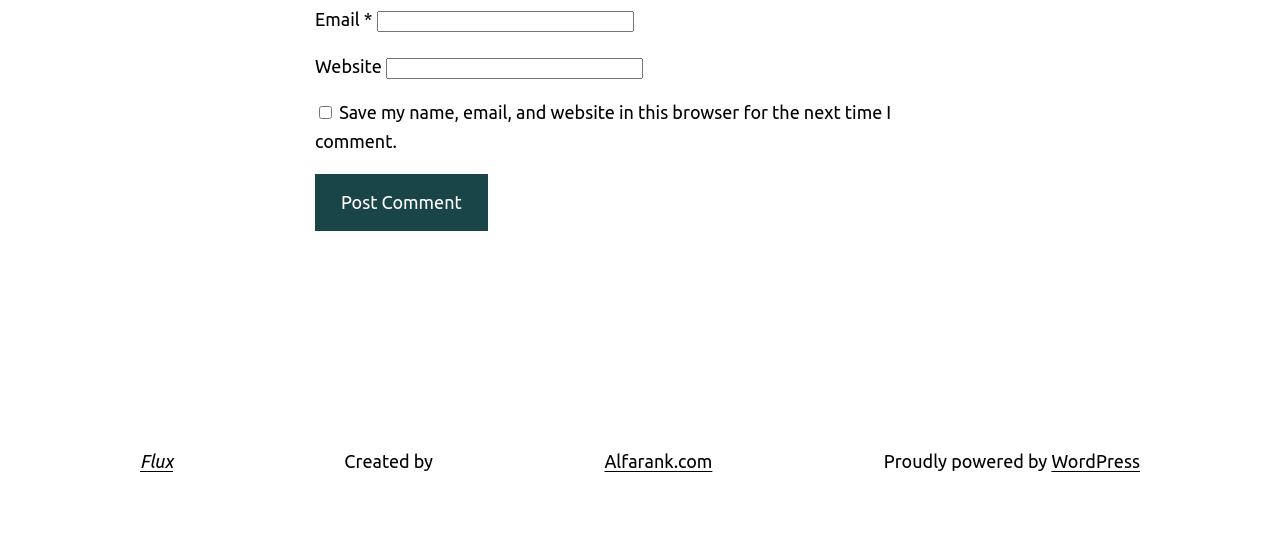What is the purpose of the textbox labeled 'Email'?
Please answer the question with a single word or phrase, referencing the image.

Enter email address